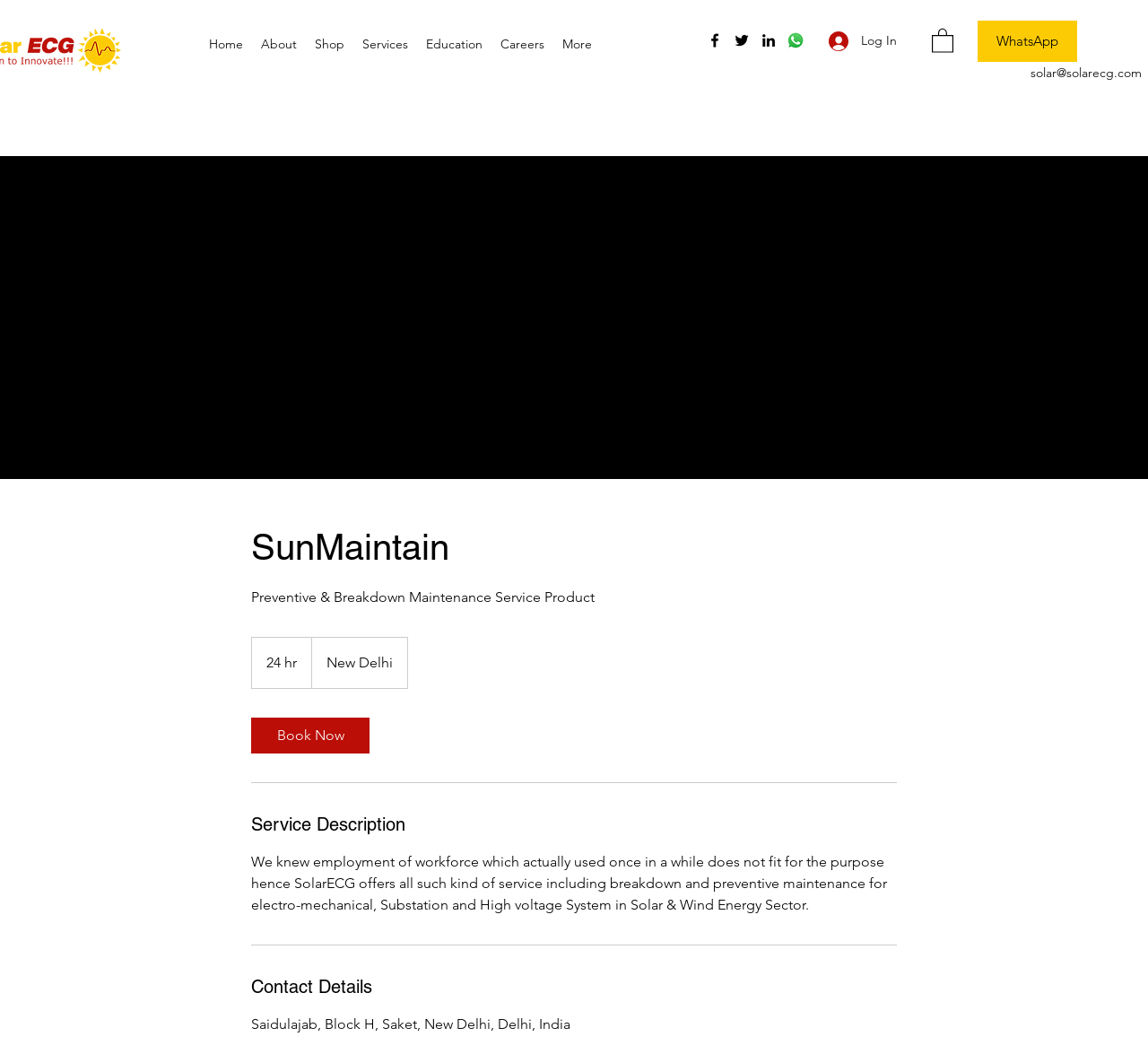Identify the bounding box coordinates of the area you need to click to perform the following instruction: "Click on the Facebook link".

[0.615, 0.03, 0.63, 0.047]